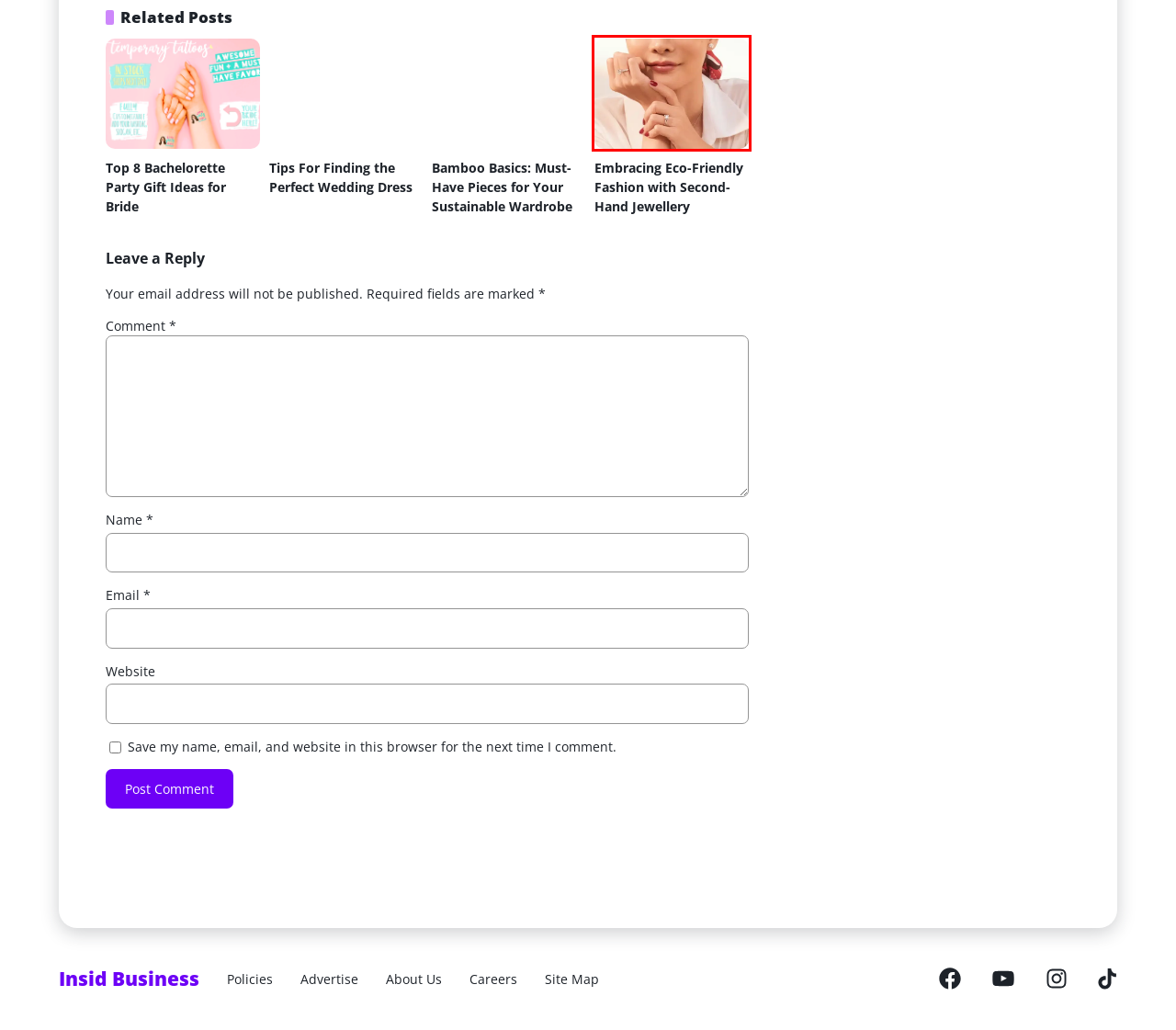You are presented with a screenshot of a webpage containing a red bounding box around an element. Determine which webpage description best describes the new webpage after clicking on the highlighted element. Here are the candidates:
A. Bamboo Basics: Must-Have Pieces for Your Sustainable Wardrobe - Business
B. Business - Business
C. Fashion - Business
D. Embracing Eco-Friendly Fashion with Second-Hand Jewellery - Business
E. Tips For Finding the Perfect Wedding Dress - Business
F. Top 8 Bachelorette Party Gift Ideas for Bride - Business
G. Online Cake Delivery in Chennai | Get Upto 350 OFF | Order Cakes Online
H. Admin - Business

D